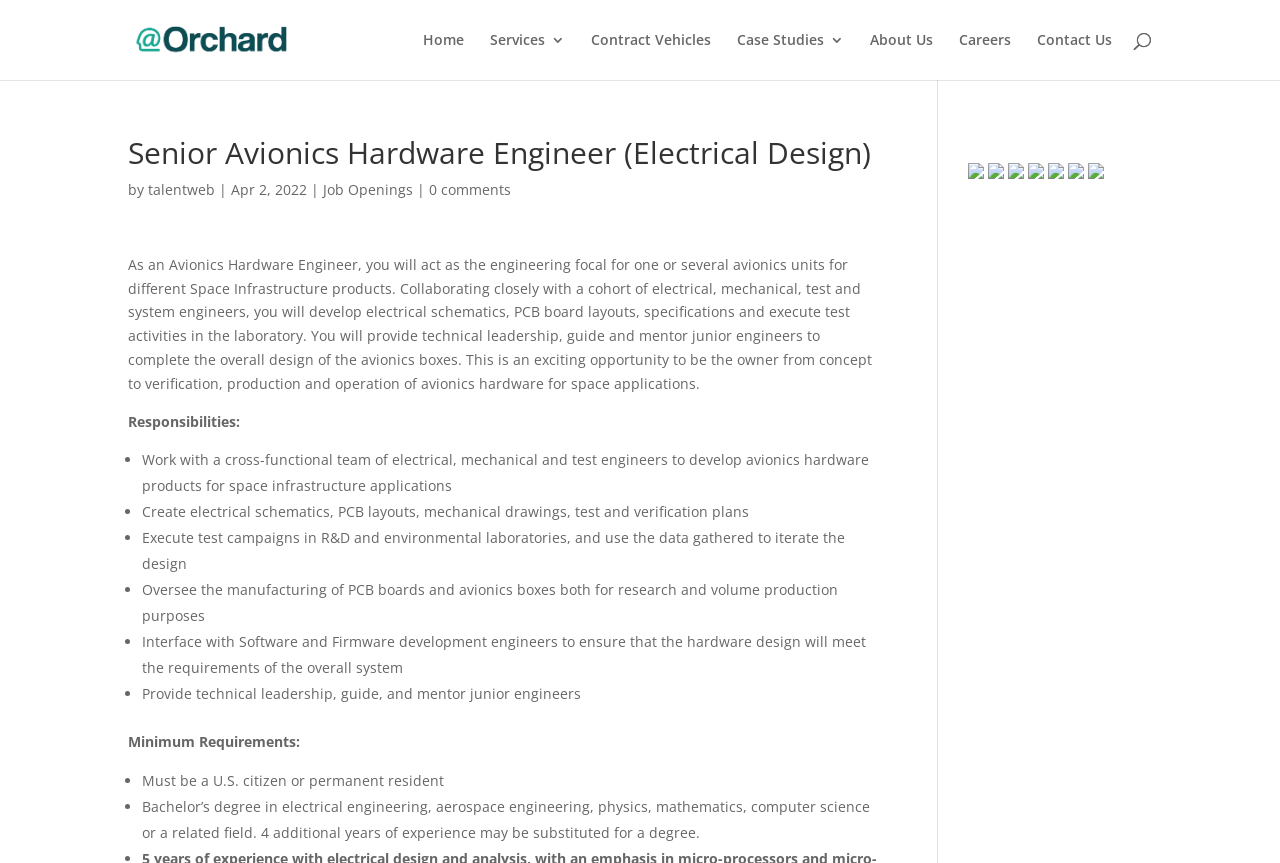Bounding box coordinates are given in the format (top-left x, top-left y, bottom-right x, bottom-right y). All values should be floating point numbers between 0 and 1. Provide the bounding box coordinate for the UI element described as: Careers

[0.749, 0.038, 0.79, 0.093]